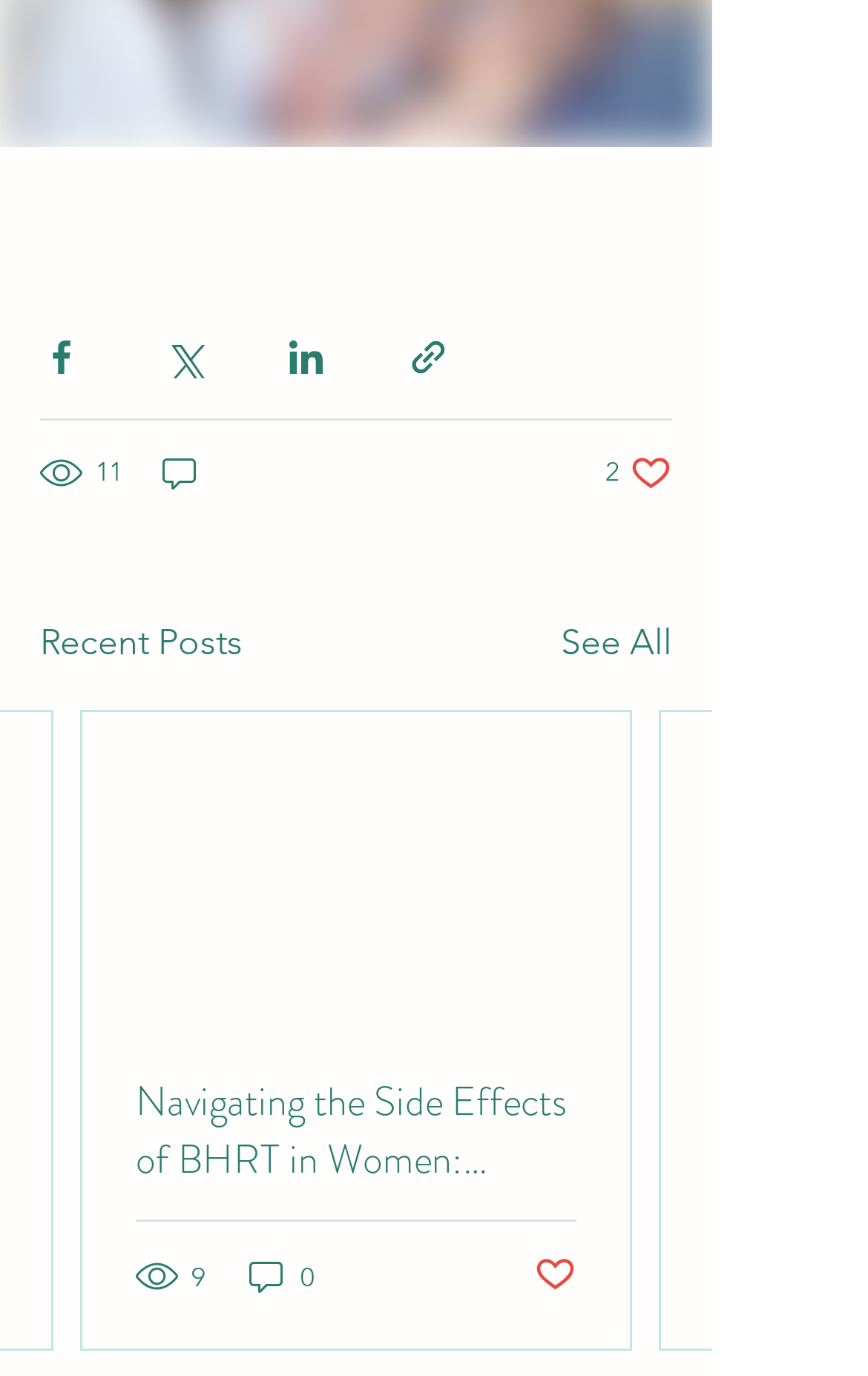Using the element description 8, predict the bounding box coordinates for the UI element. Provide the coordinates in (top-left x, top-left y, bottom-right x, bottom-right y) format with values ranging from 0 to 1.

[0.823, 0.911, 0.908, 0.942]